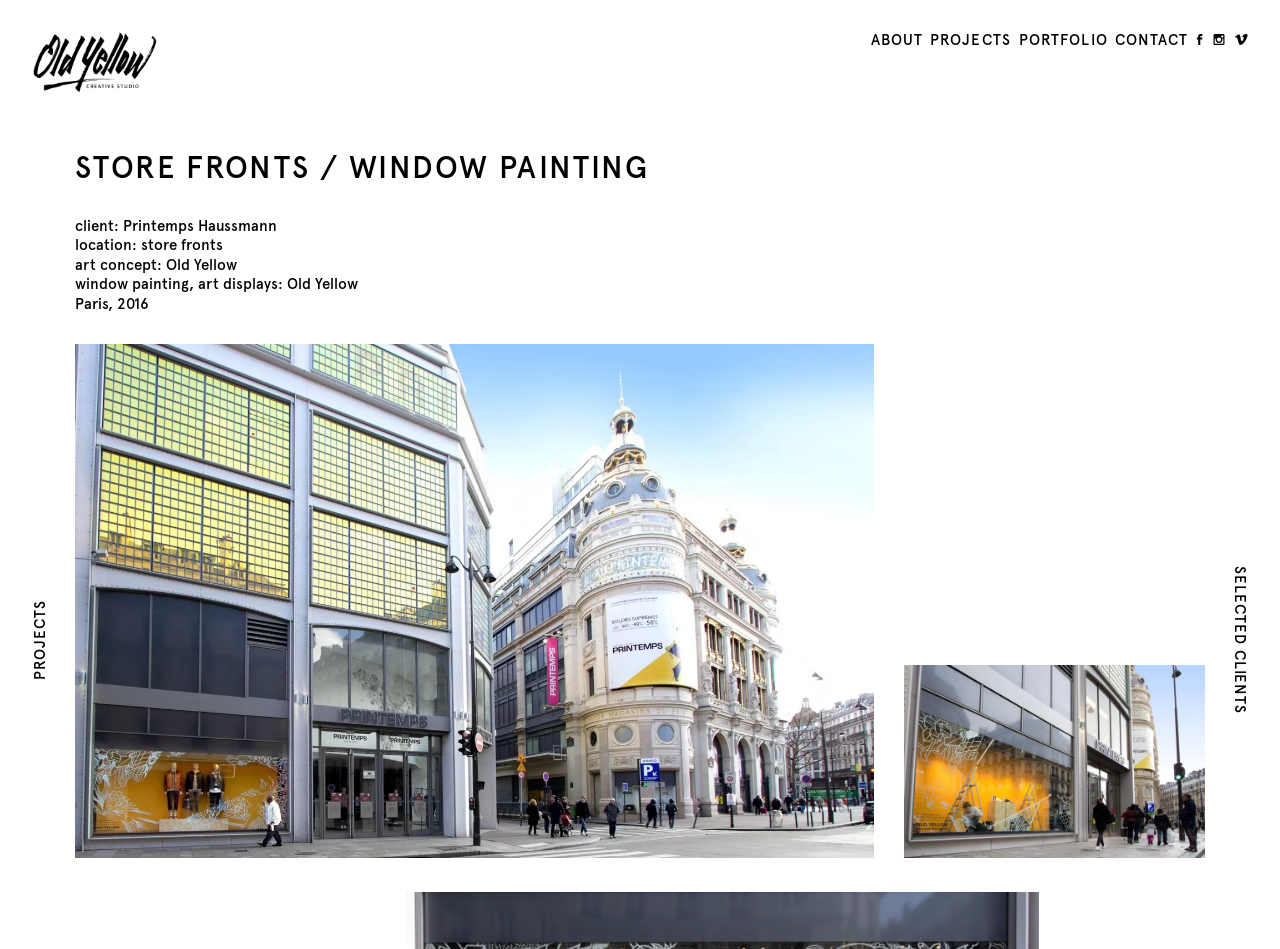Consider the image and give a detailed and elaborate answer to the question: 
What is the name of the project displayed on the webpage?

The webpage displays a project with the name 'Old Yellow' which is mentioned in the heading and also in the figure description.